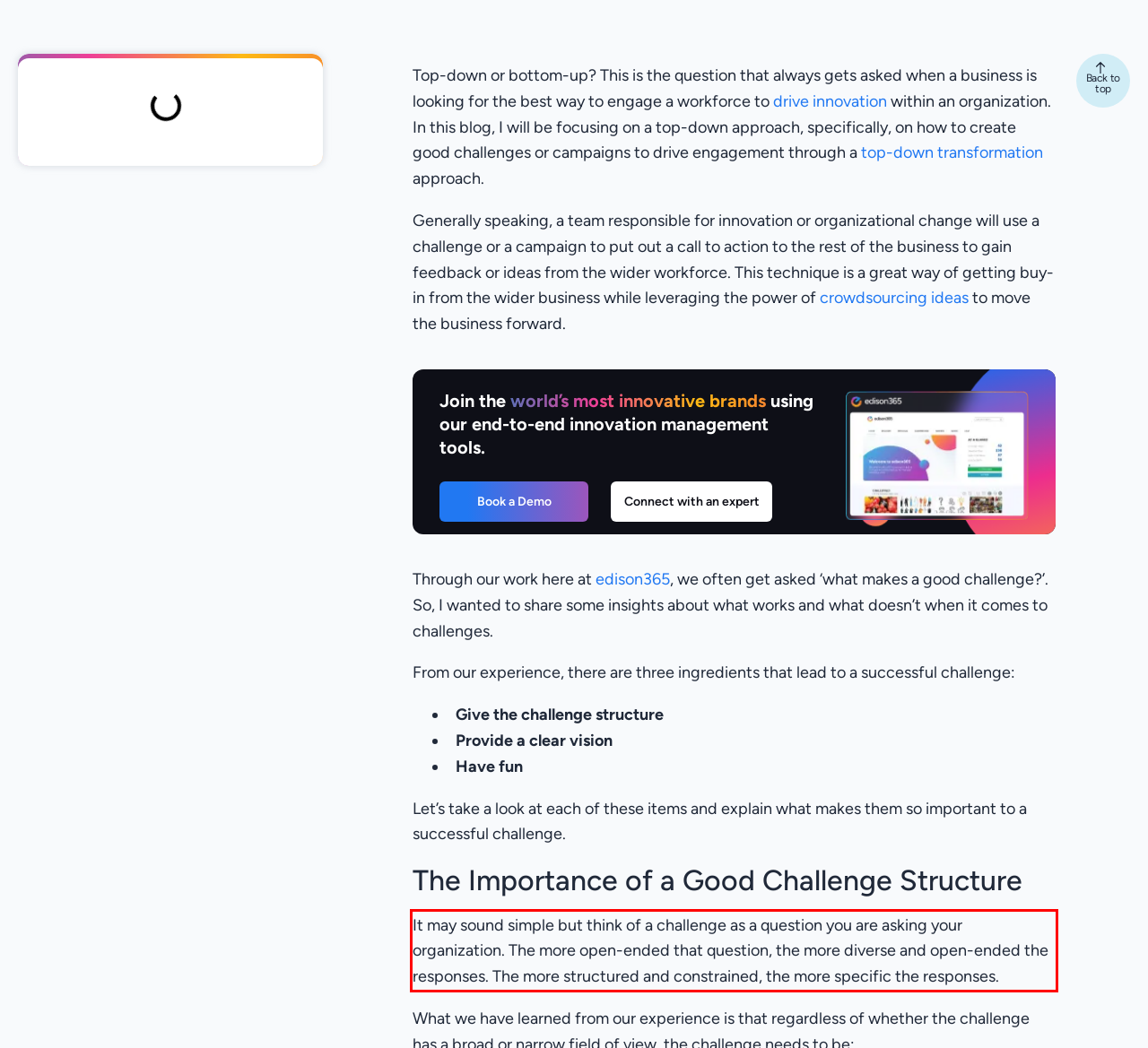Given a webpage screenshot, identify the text inside the red bounding box using OCR and extract it.

It may sound simple but think of a challenge as a question you are asking your organization. The more open-ended that question, the more diverse and open-ended the responses. The more structured and constrained, the more specific the responses.